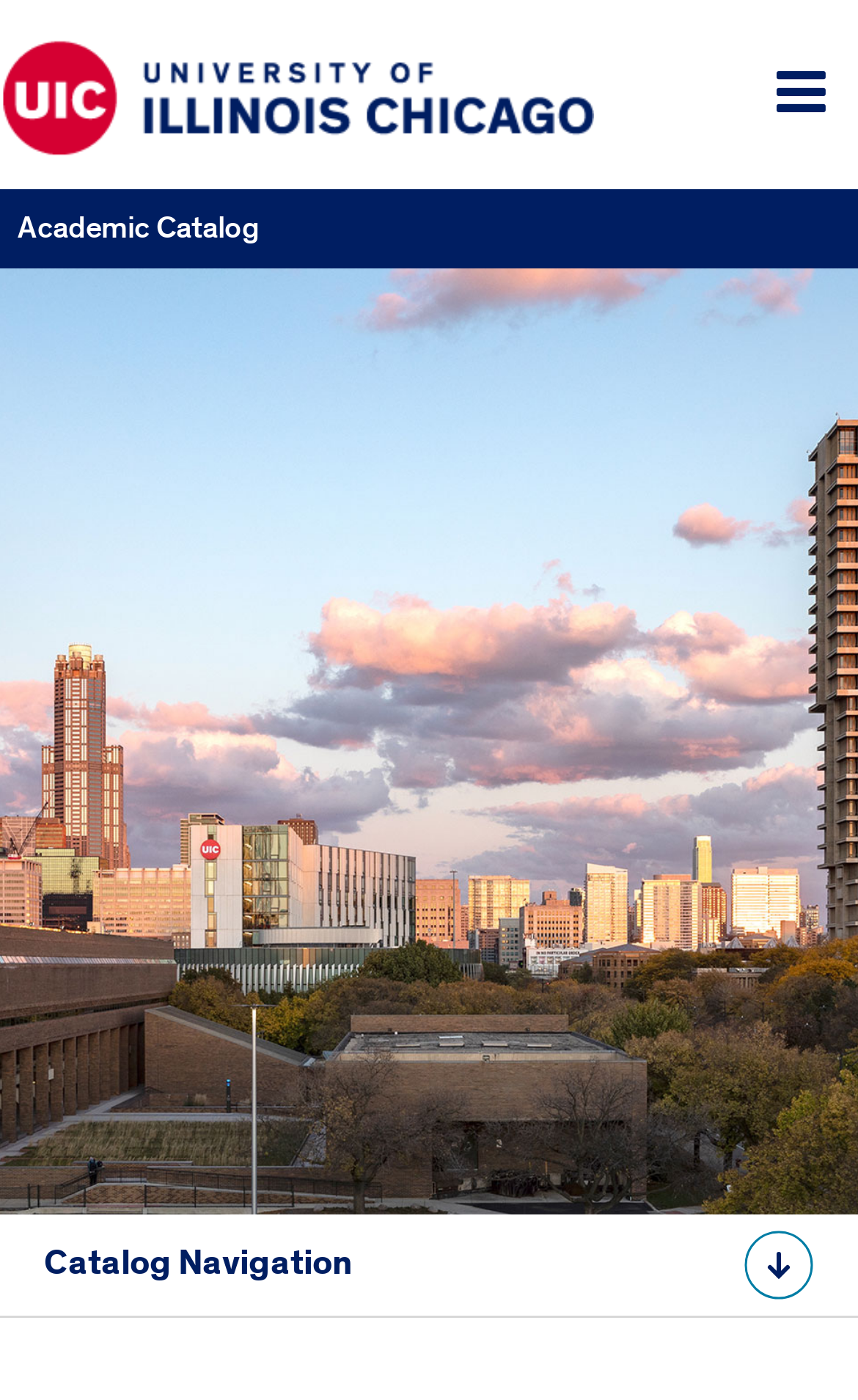Using the element description: "alt="University of Illinois Chicago"", determine the bounding box coordinates. The coordinates should be in the format [left, top, right, bottom], with values between 0 and 1.

[0.0, 0.029, 0.692, 0.112]